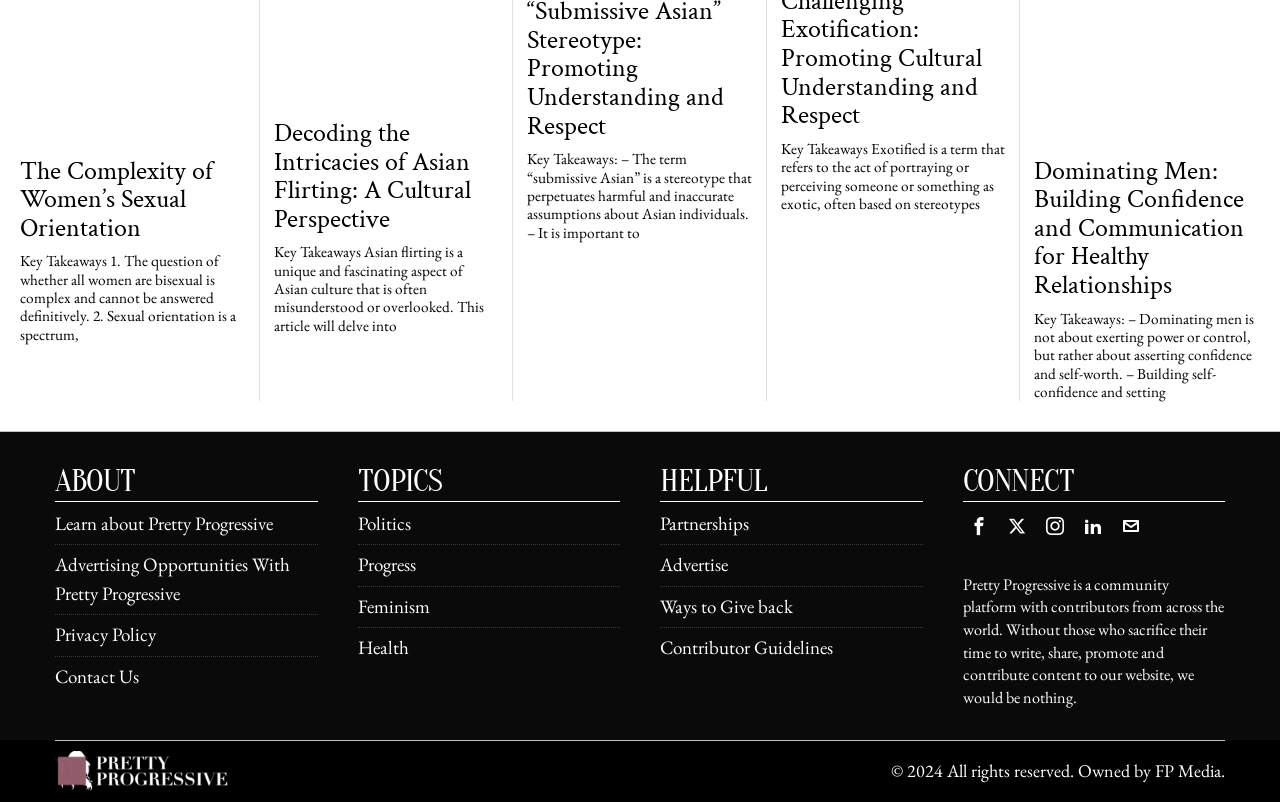Show the bounding box coordinates for the HTML element described as: "Progress".

[0.279, 0.689, 0.325, 0.72]